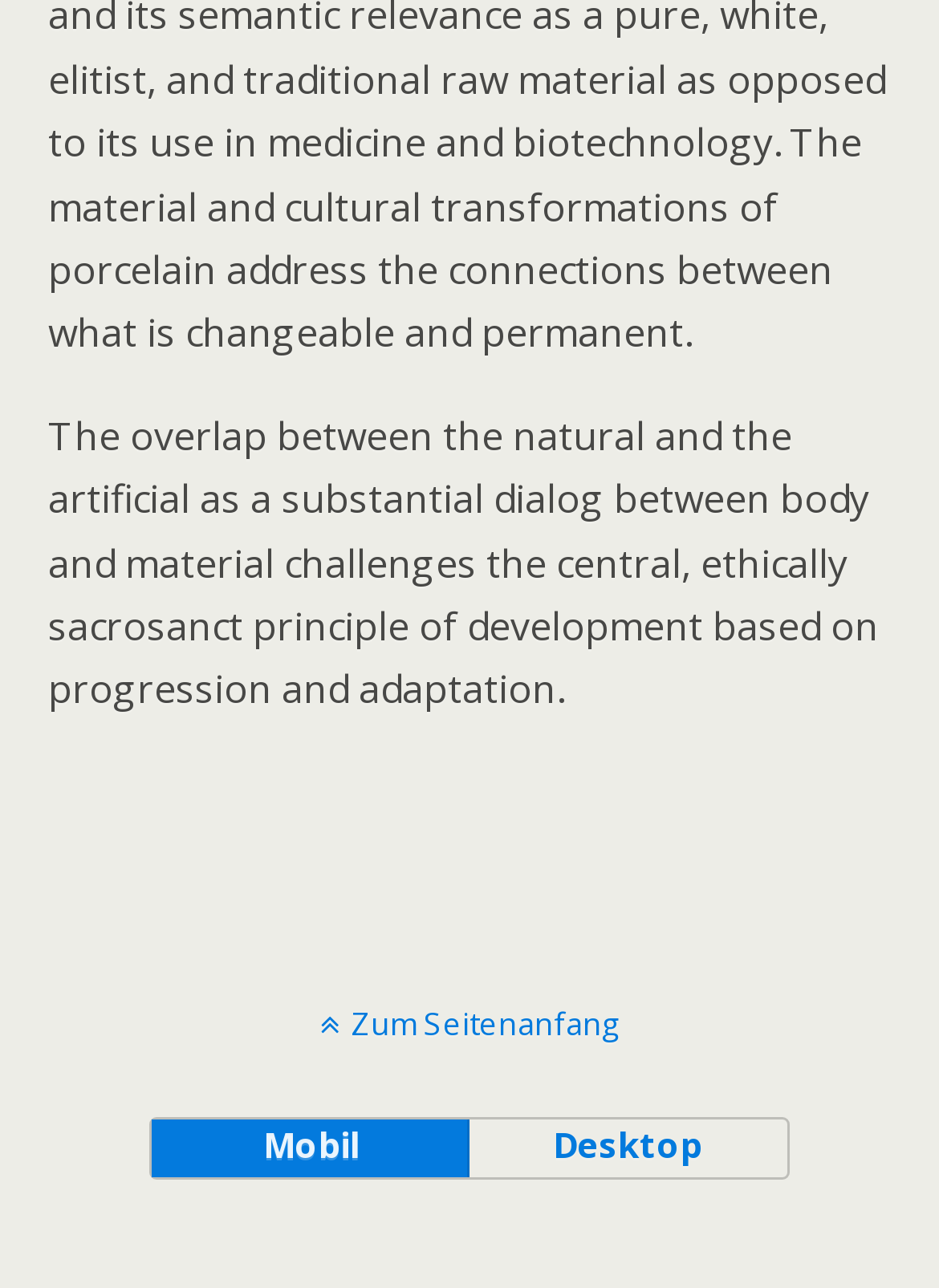Find the bounding box coordinates for the element described here: "Zum Seitenanfang".

[0.0, 0.777, 1.0, 0.811]